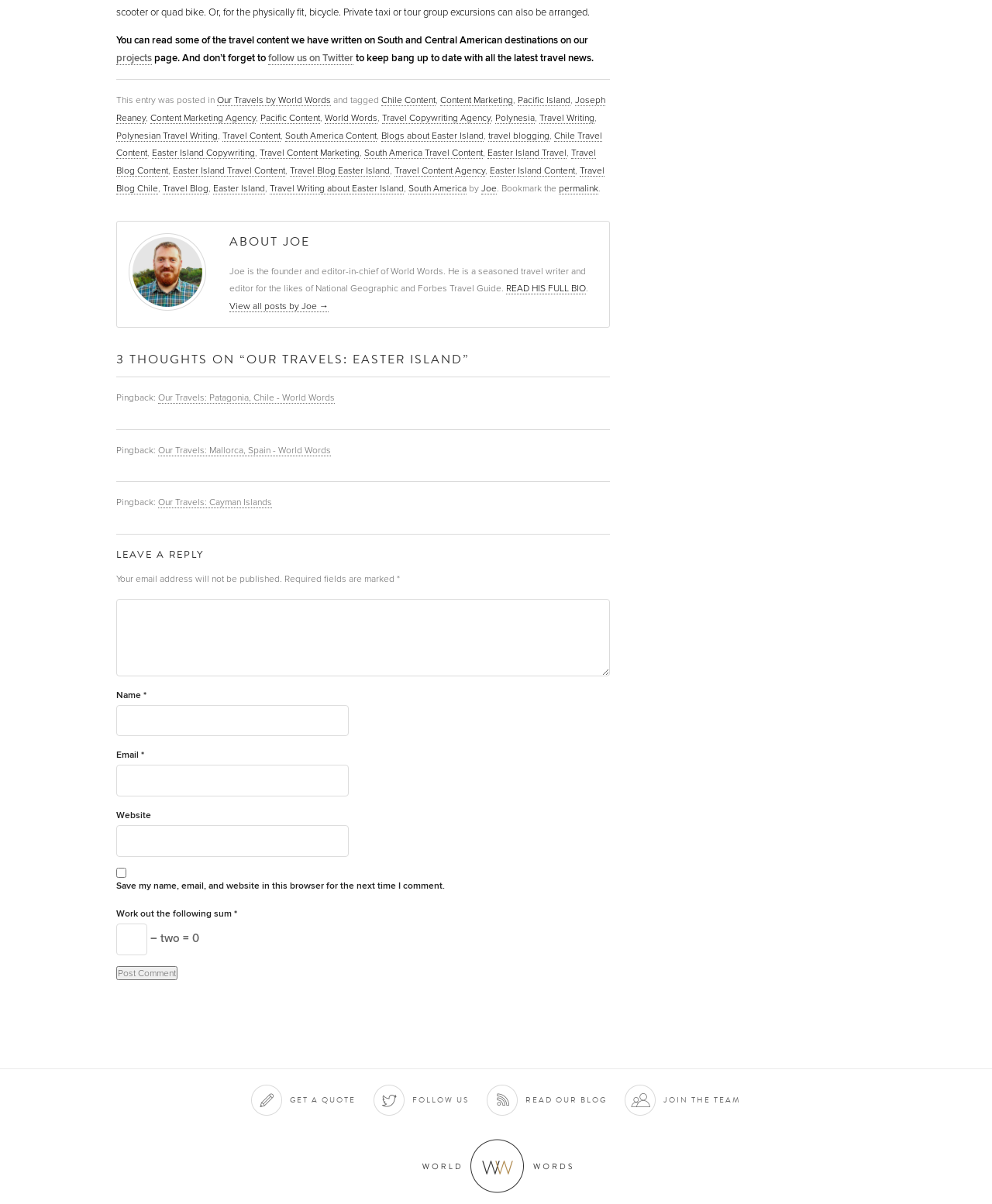What type of content is linked to from the footer?
Using the image as a reference, answer the question with a short word or phrase.

Travel content